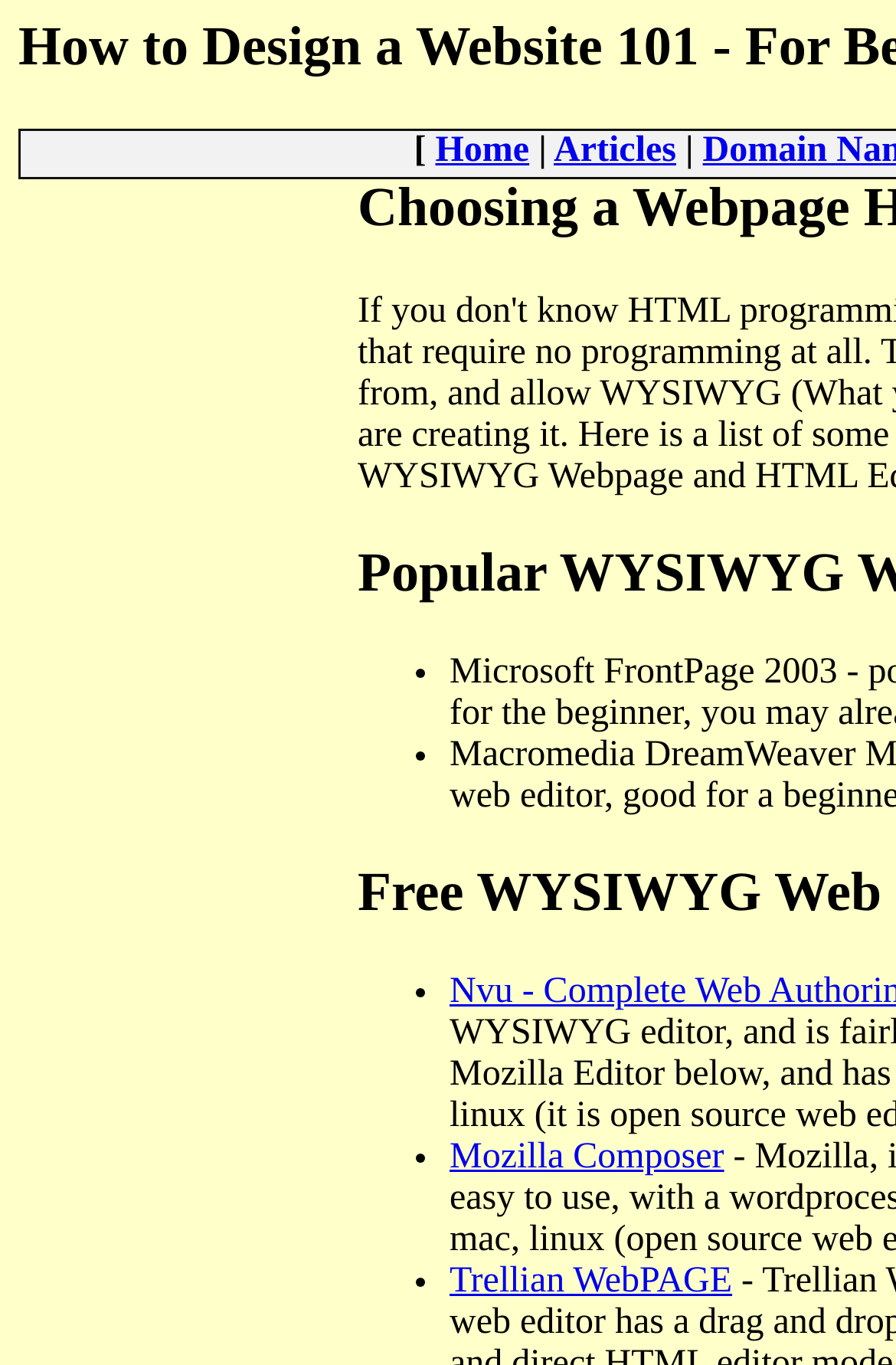Provide a comprehensive description of the webpage.

The webpage is about choosing an HTML editor to design a website and webpages. At the top, there are two links, "Home" and "Articles", positioned side by side, with "Home" on the left and "Articles" on the right. 

Below these links, there is a list of four bullet points, each represented by a '•' symbol, aligned vertically and positioned on the left side of the page. 

To the right of the bullet points, there are two links, "Mozilla Composer" and "Trellian WebPAGE", positioned below each other. The "Mozilla Composer" link is located below the third bullet point, and the "Trellian WebPAGE" link is located below the fourth bullet point.